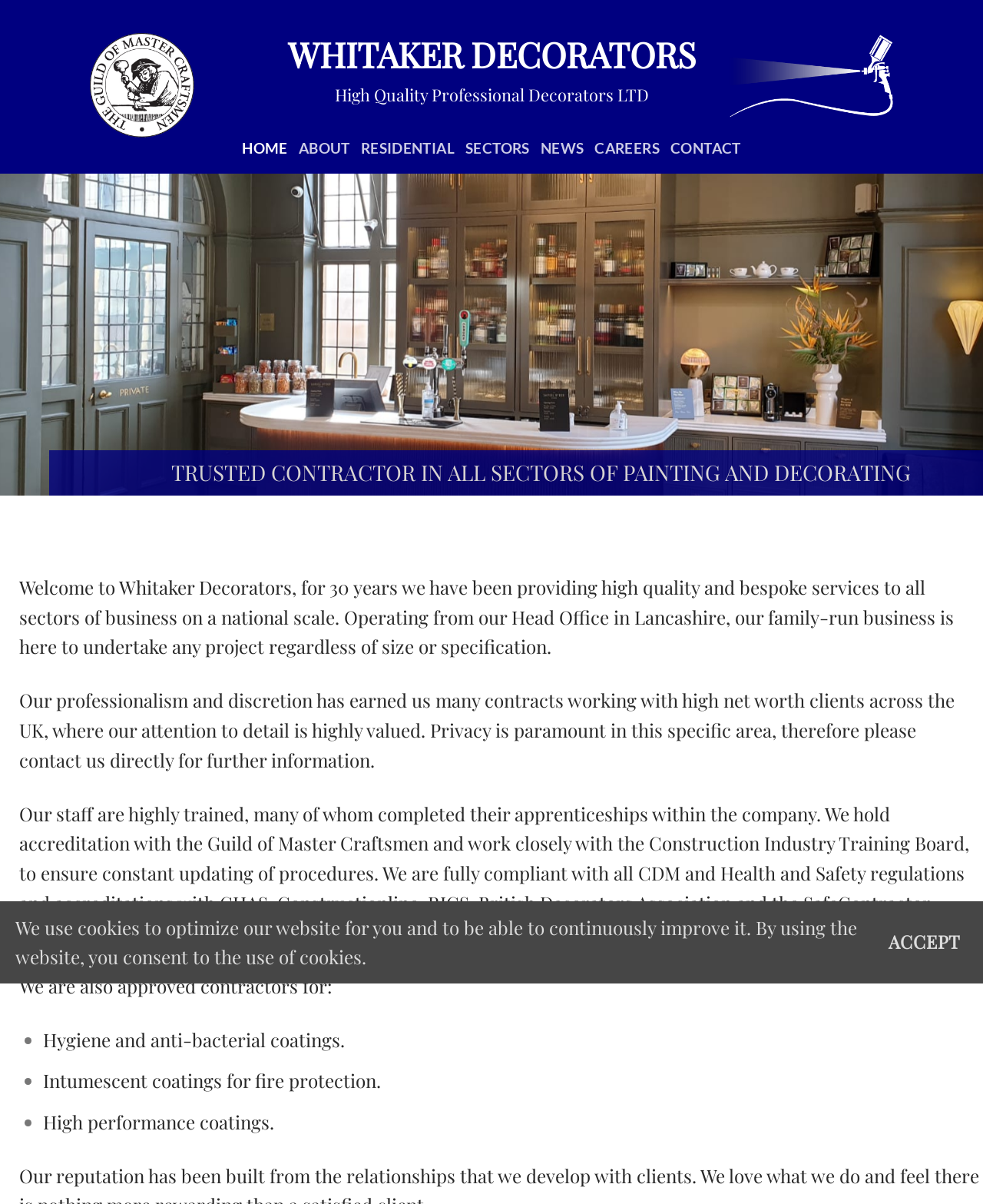How many sectors does the company operate in?
Look at the image and respond with a one-word or short phrase answer.

All sectors